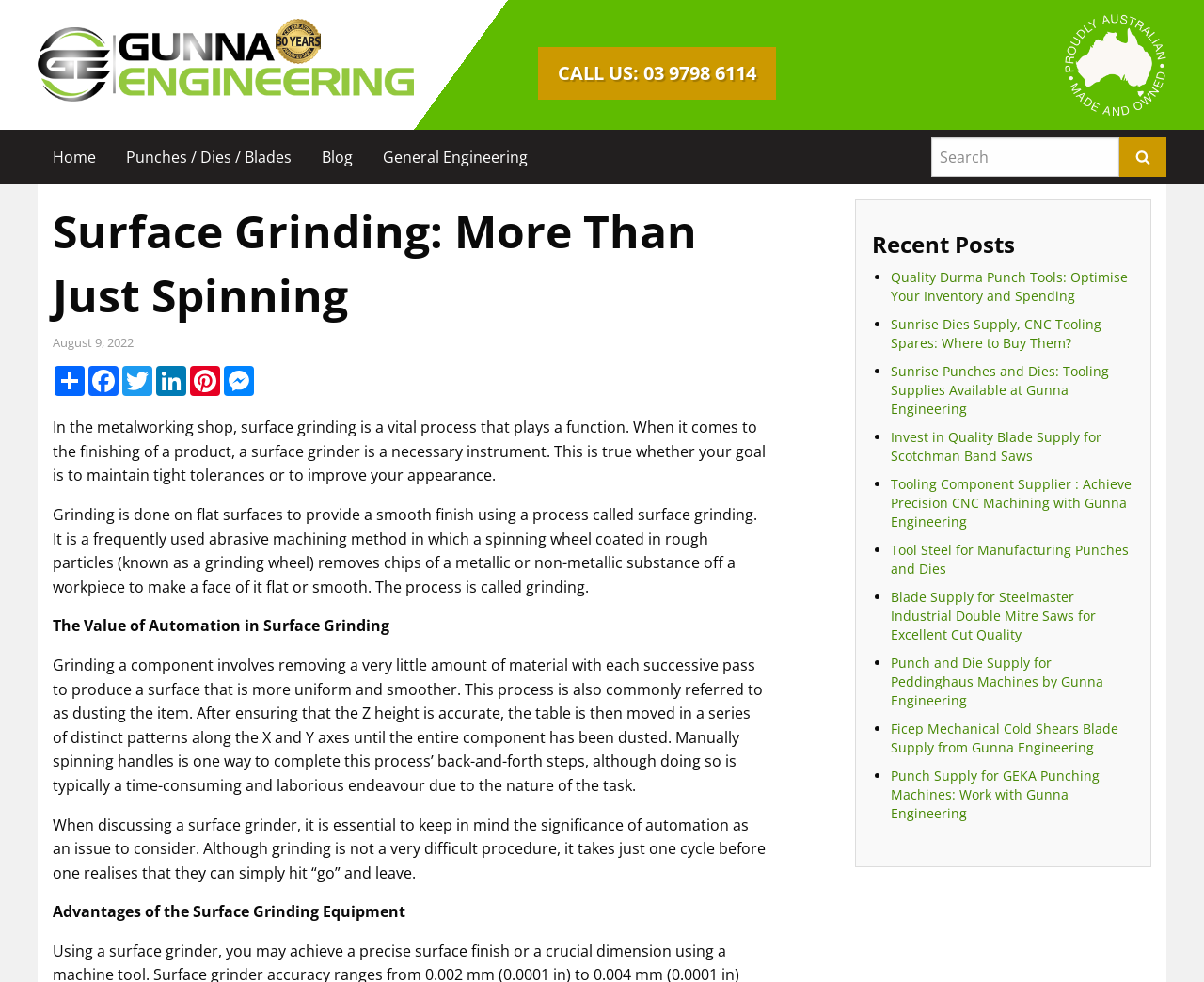Please identify the bounding box coordinates of the element that needs to be clicked to execute the following command: "Go to Home page". Provide the bounding box using four float numbers between 0 and 1, formatted as [left, top, right, bottom].

[0.031, 0.14, 0.092, 0.18]